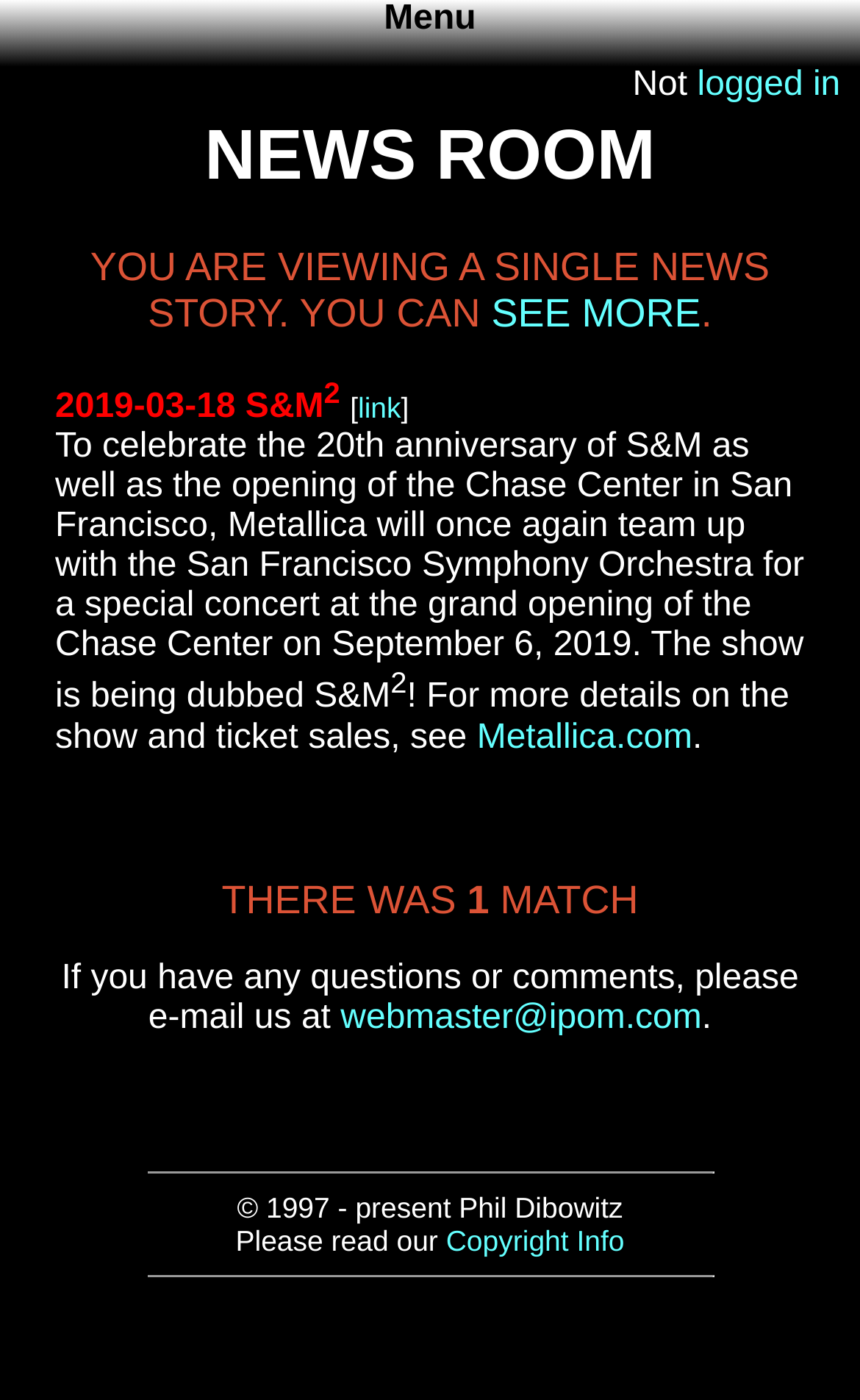What is the date of the concert mentioned in the article?
Offer a detailed and exhaustive answer to the question.

I found the date of the concert by reading the article, which mentions that Metallica will team up with the San Francisco Symphony Orchestra for a special concert at the grand opening of the Chase Center on September 6, 2019.